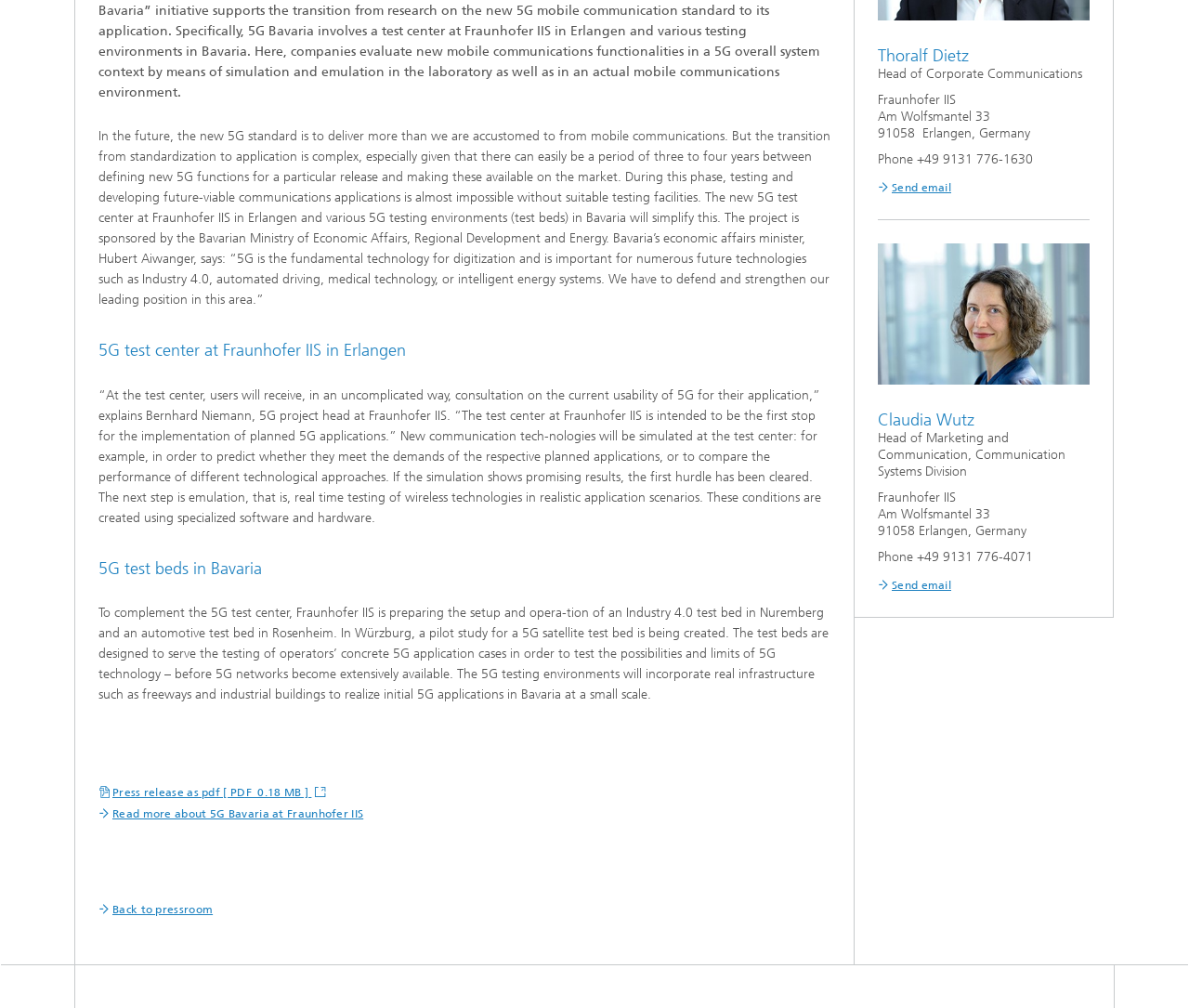Given the element description: "Explainable AI", predict the bounding box coordinates of the UI element it refers to, using four float numbers between 0 and 1, i.e., [left, top, right, bottom].

[0.102, 0.721, 0.262, 0.767]